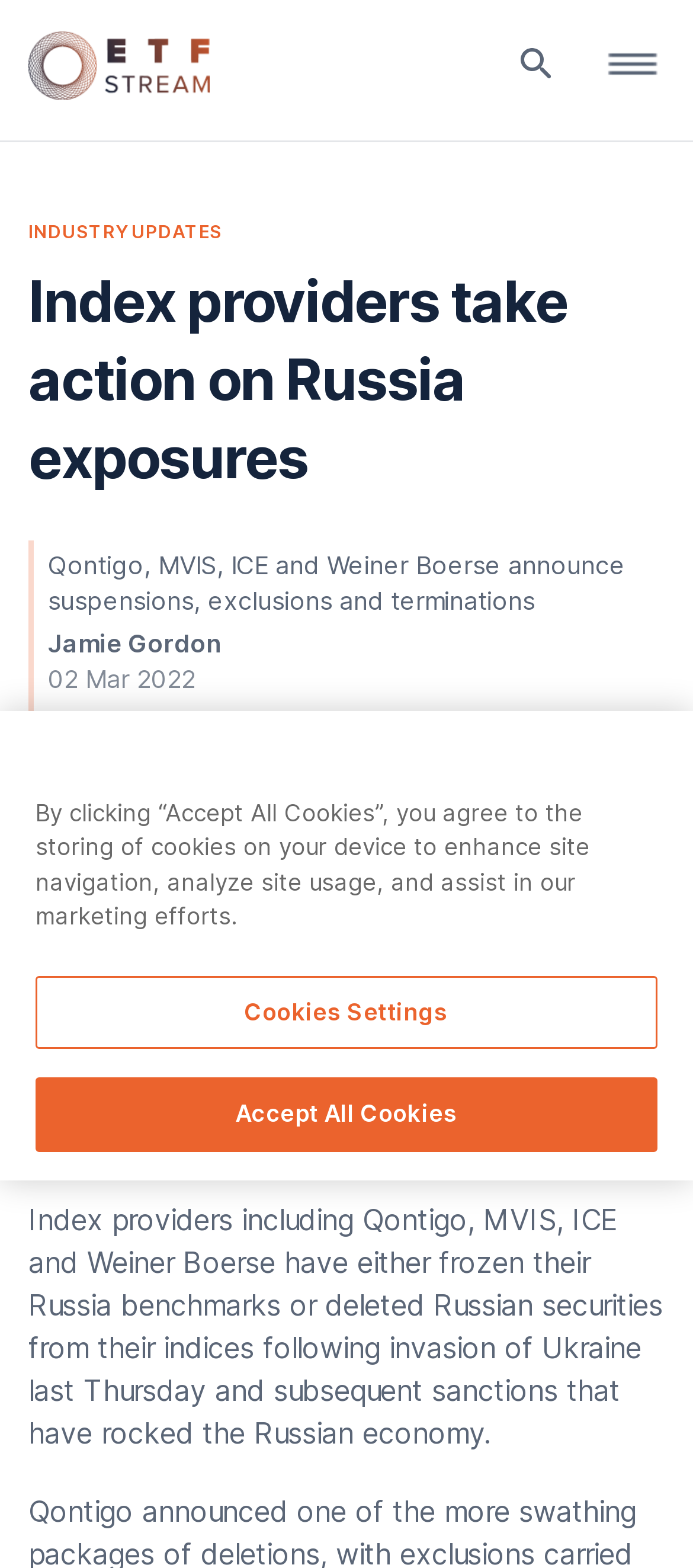Locate the primary heading on the webpage and return its text.

Index providers take action on Russia exposures